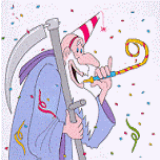Analyze the image and describe all the key elements you observe.

The image features a whimsical cartoon character resembling a jolly old wizard or a festive figure, complete with a long white beard and a pointy party hat adorned with colorful stripes. He holds a large scythe in one hand, which contrasts humorously with the celebratory atmosphere. In the other hand, he joyfully blows into a party horn, producing a festive sound. Surrounding him are colorful confetti and streamers that add to the celebratory vibe, suggesting a festive occasion like New Year's or a similar celebration. The character's cheerful expression and the vibrant colors create an inviting and playful atmosphere, embodying the spirit of joyous festivities.